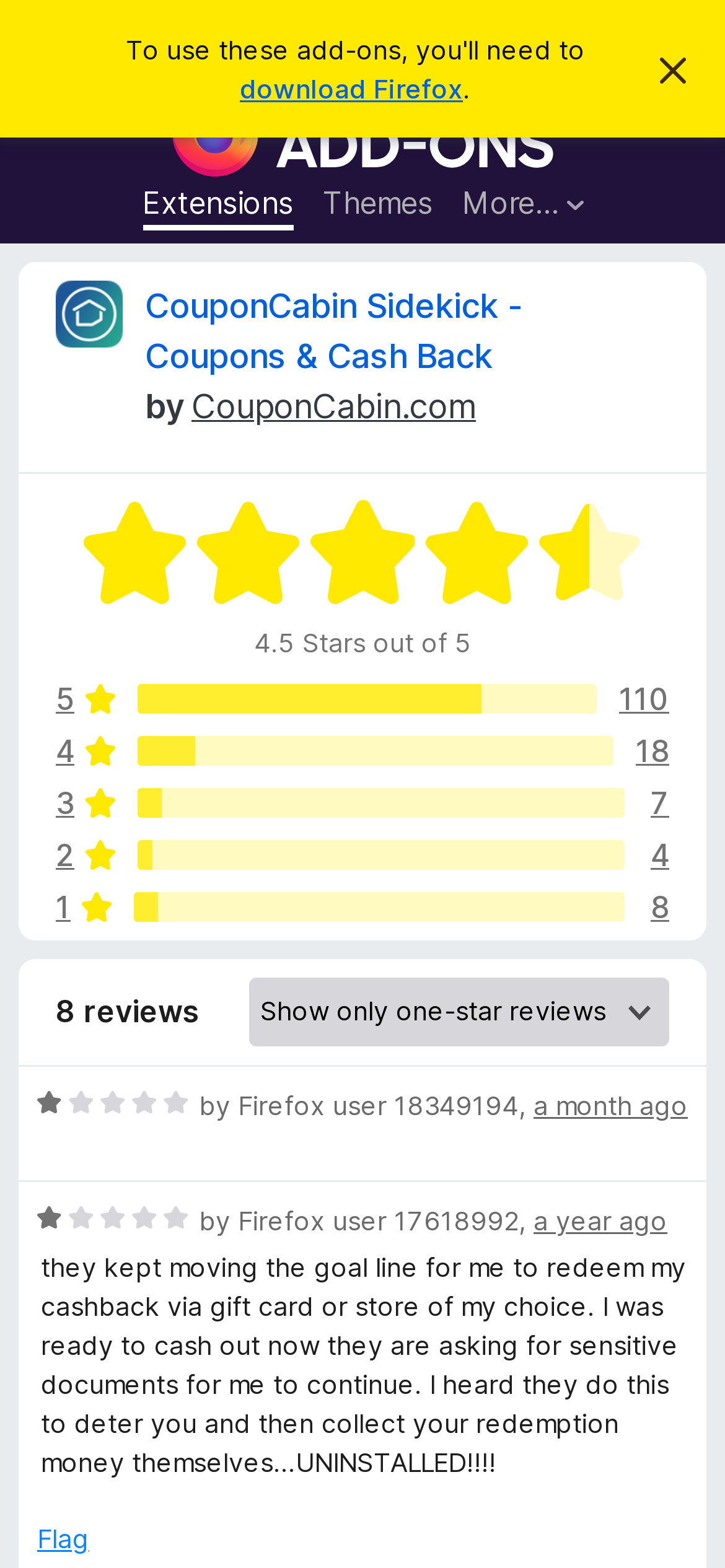Provide a thorough and detailed response to the question by examining the image: 
What is the purpose of the 'Flag' button?

The 'Flag' button is likely used to report a review as inappropriate or spam, allowing users to help maintain the quality of reviews on the website.